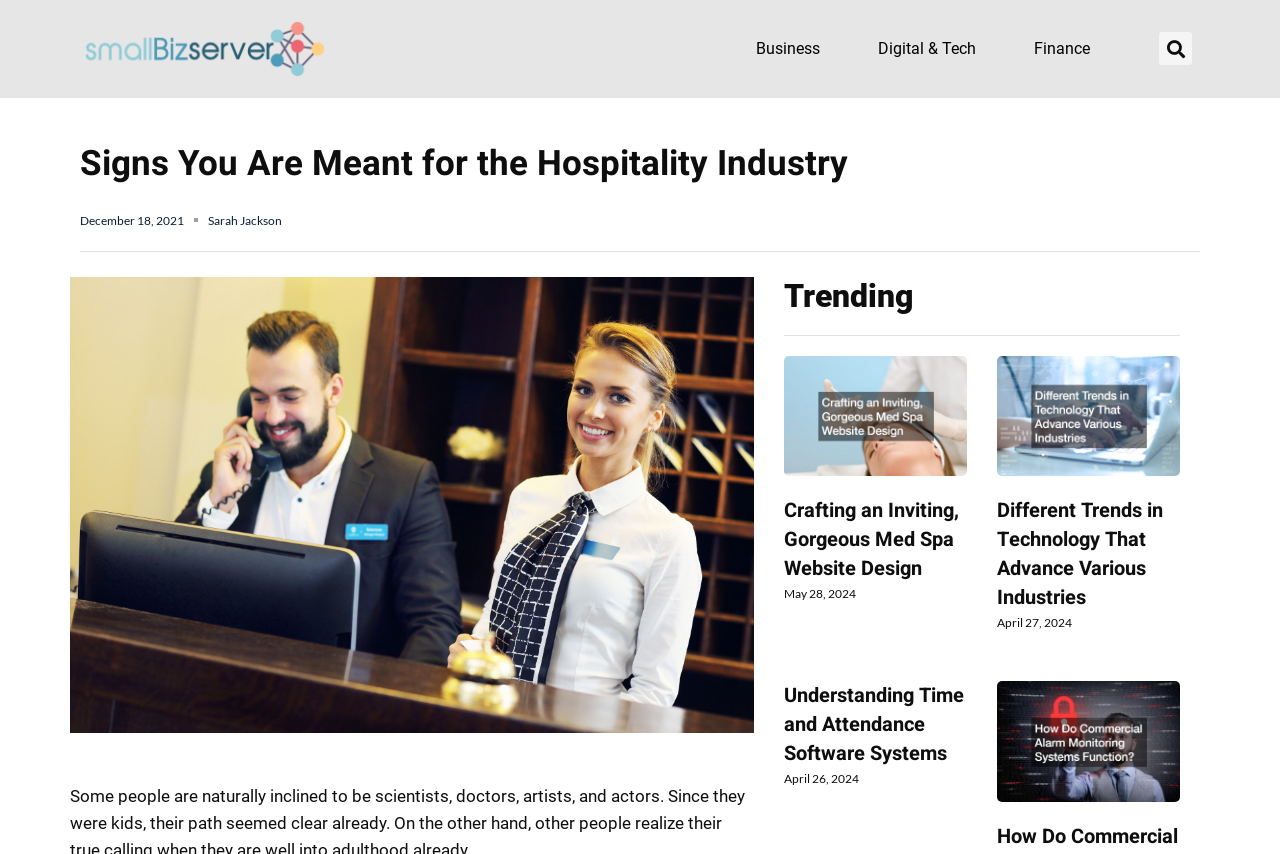What is the topic of the main article?
Refer to the image and provide a concise answer in one word or phrase.

Hospitality Industry